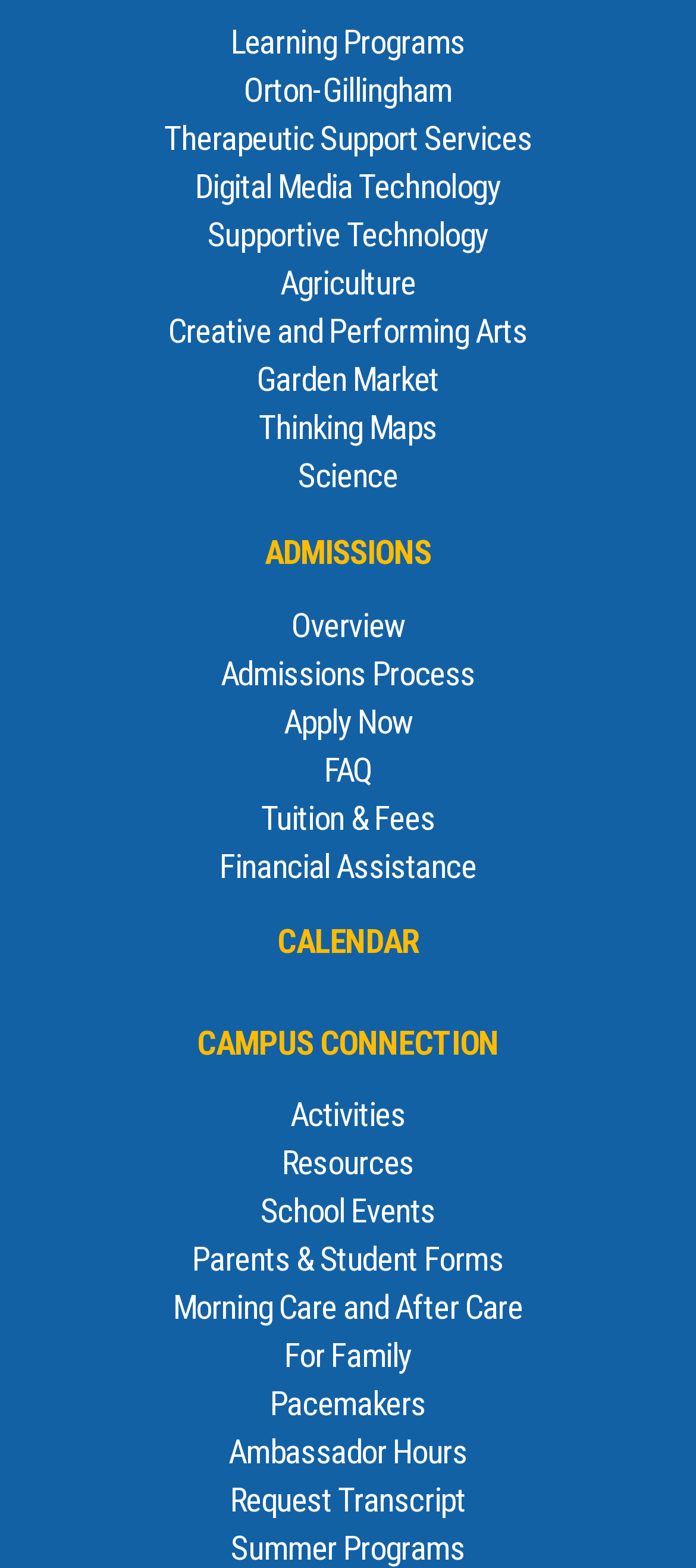Please identify the bounding box coordinates of the clickable element to fulfill the following instruction: "Learn about Learning Programs". The coordinates should be four float numbers between 0 and 1, i.e., [left, top, right, bottom].

[0.177, 0.013, 0.823, 0.044]